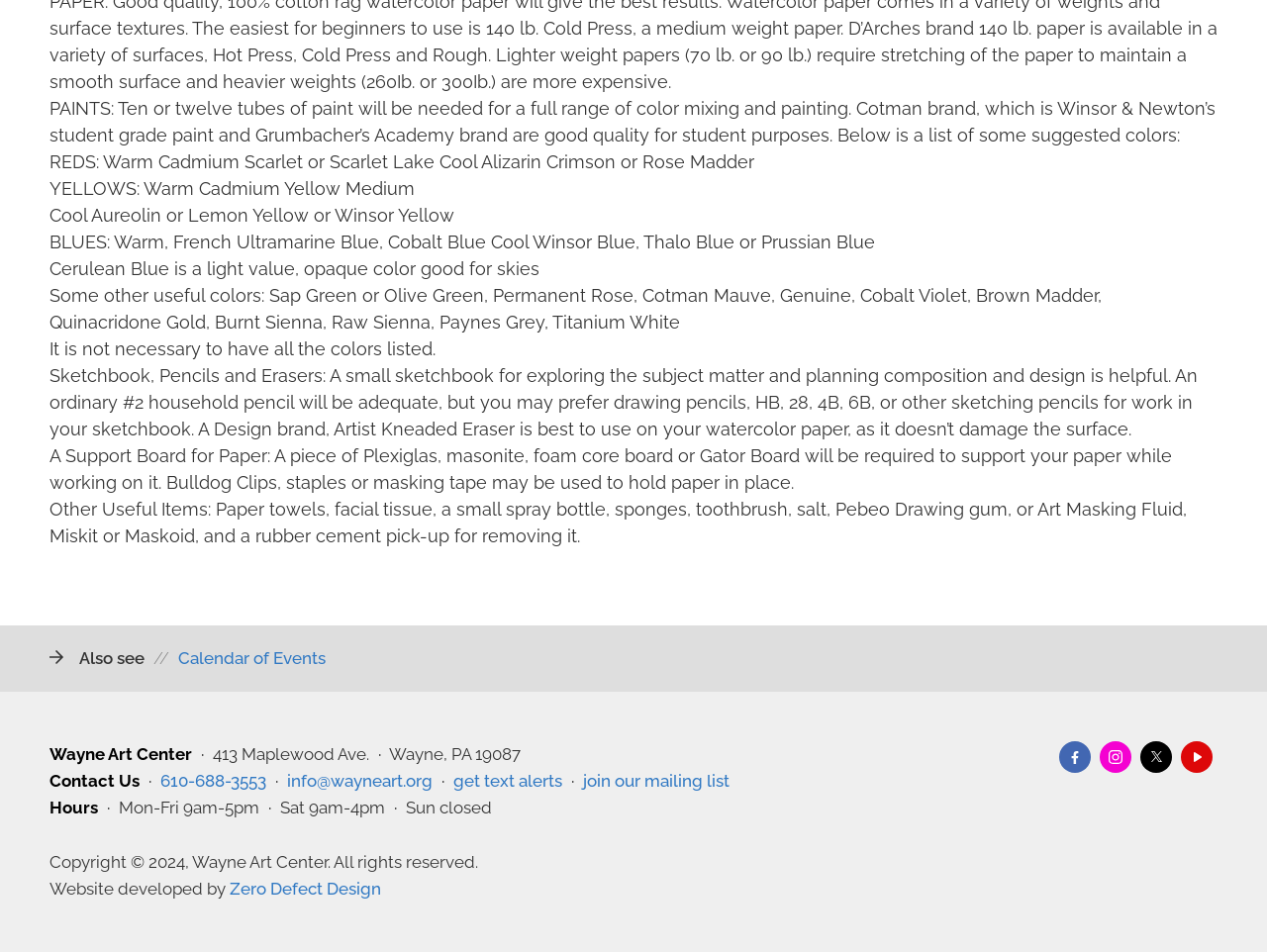What is the phone number of the Wayne Art Center?
Please provide a full and detailed response to the question.

The webpage provides the phone number of the Wayne Art Center as 610-688-3553, which can be used to contact them.